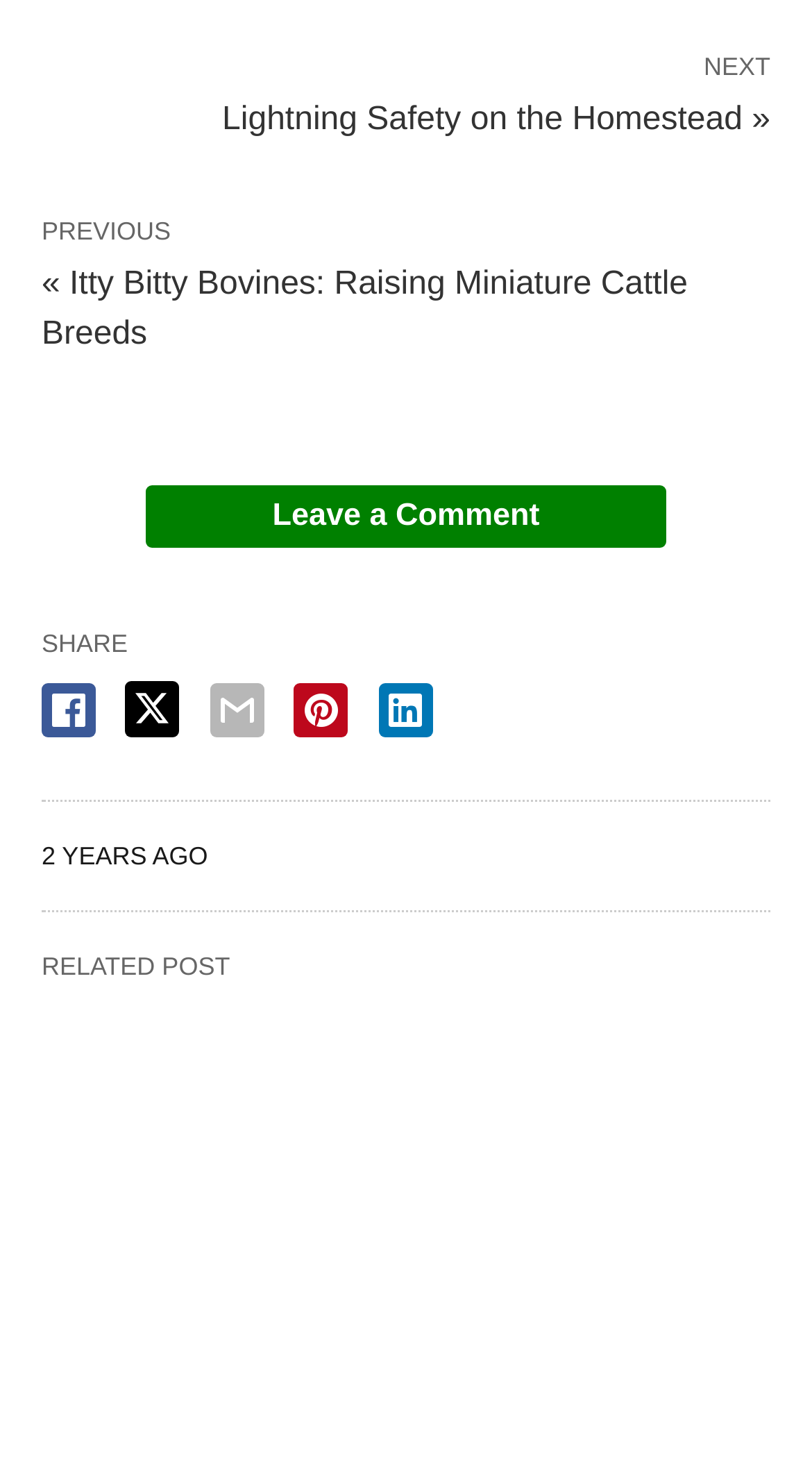Using the information shown in the image, answer the question with as much detail as possible: What is the age of the post?

I found the text '2 YEARS AGO' on the webpage, which indicates the age of the post.